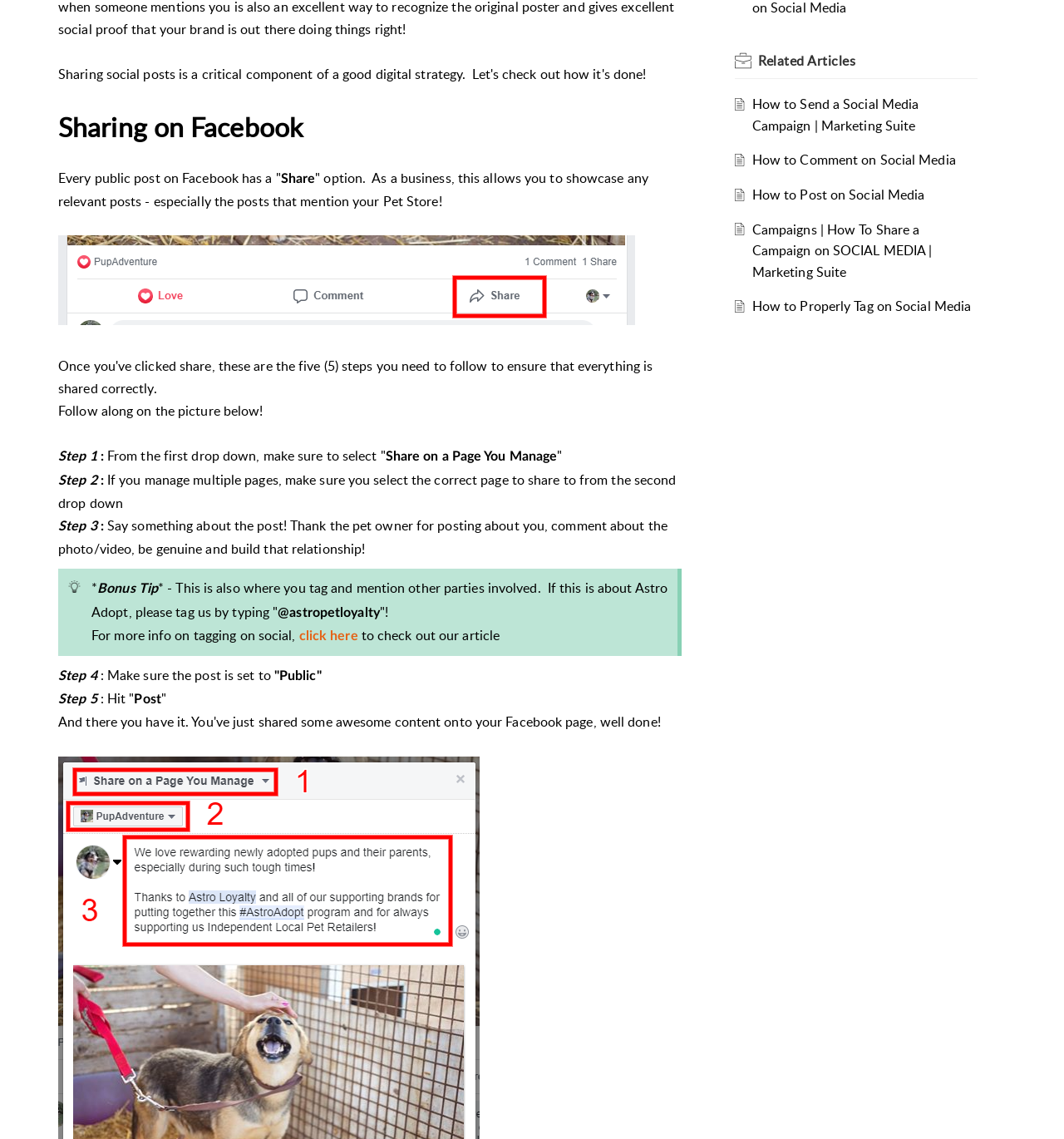Provide the bounding box coordinates, formatted as (top-left x, top-left y, bottom-right x, bottom-right y), with all values being floating point numbers between 0 and 1. Identify the bounding box of the UI element that matches the description: click here

[0.281, 0.549, 0.336, 0.566]